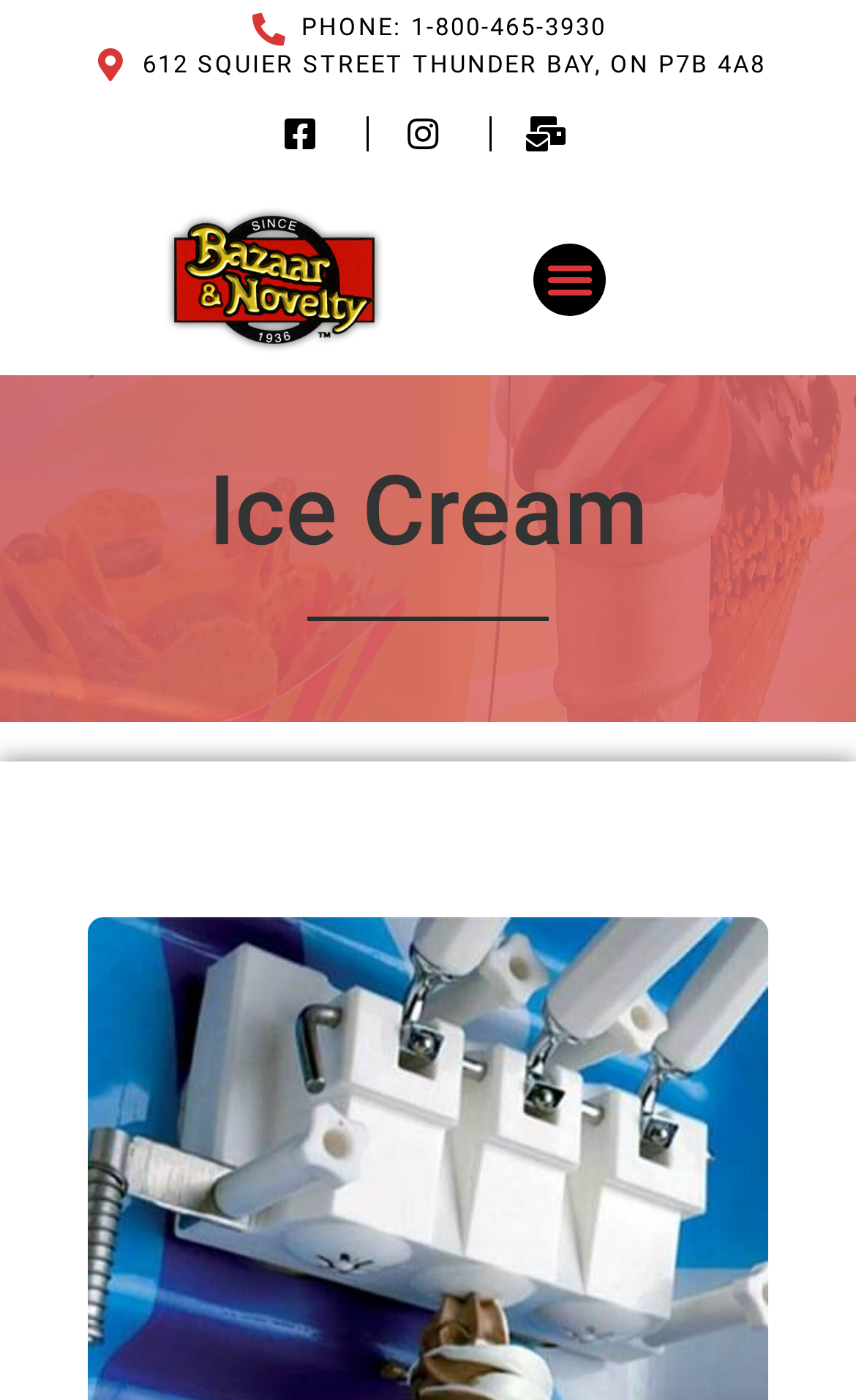Is the menu toggle button expanded?
Offer a detailed and full explanation in response to the question.

I found the menu toggle button and checked its expanded property, which is set to False, indicating that it is not expanded.